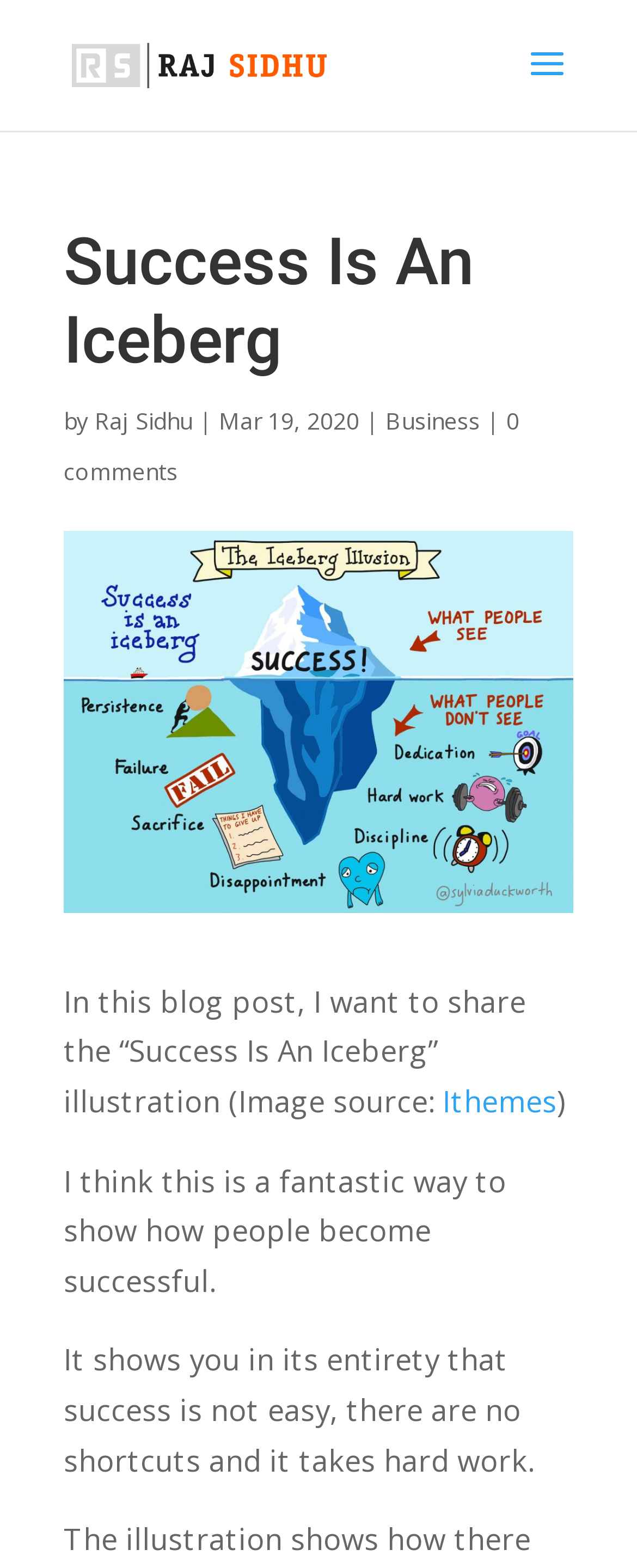Please provide a comprehensive answer to the question below using the information from the image: What is the date of the blog post?

The date of the blog post can be found by looking at the text 'Mar 19, 2020' which is located below the main heading 'Success Is An Iceberg' and next to the author's name.